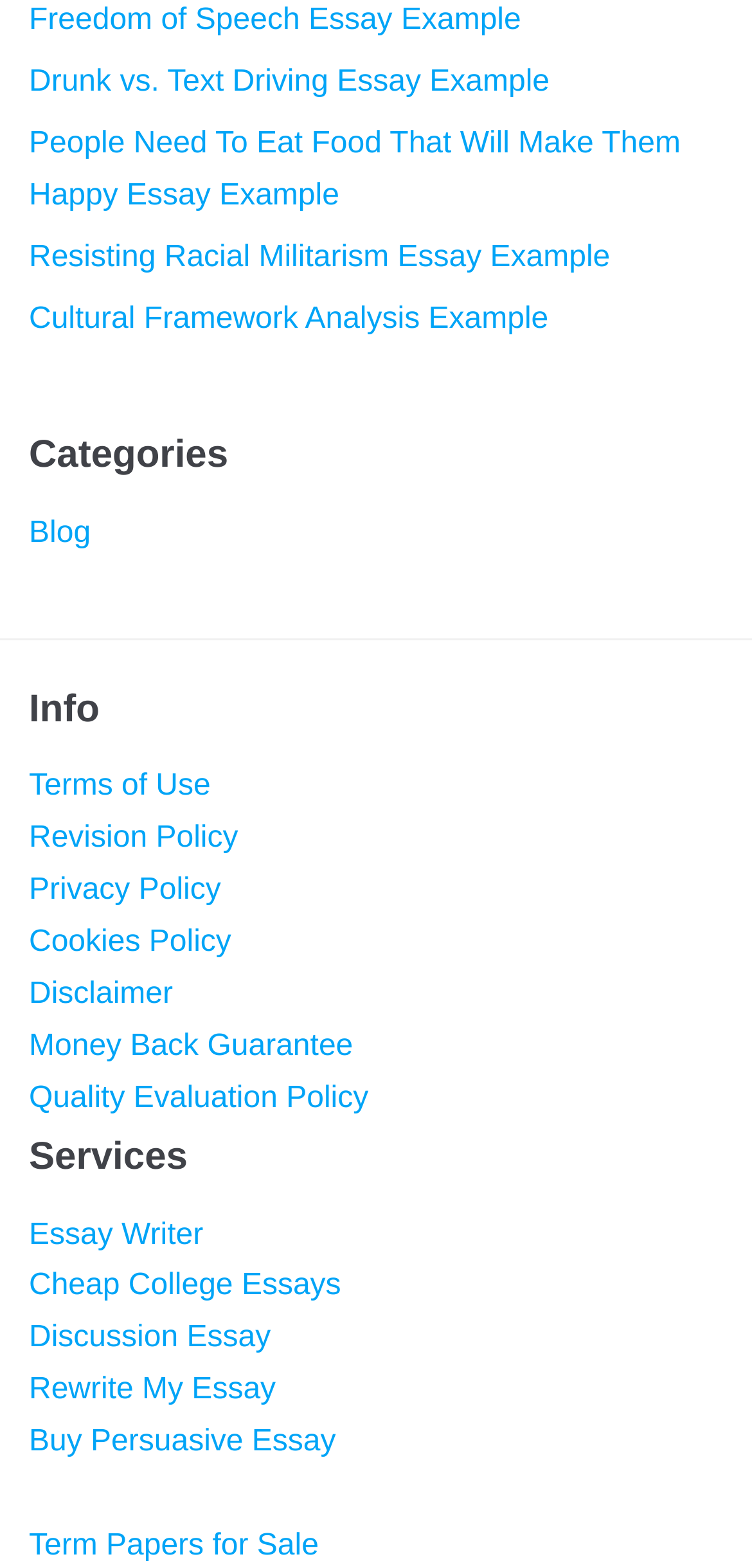Identify the bounding box coordinates of the element to click to follow this instruction: 'buy persuasive essay'. Ensure the coordinates are four float values between 0 and 1, provided as [left, top, right, bottom].

[0.038, 0.909, 0.447, 0.93]